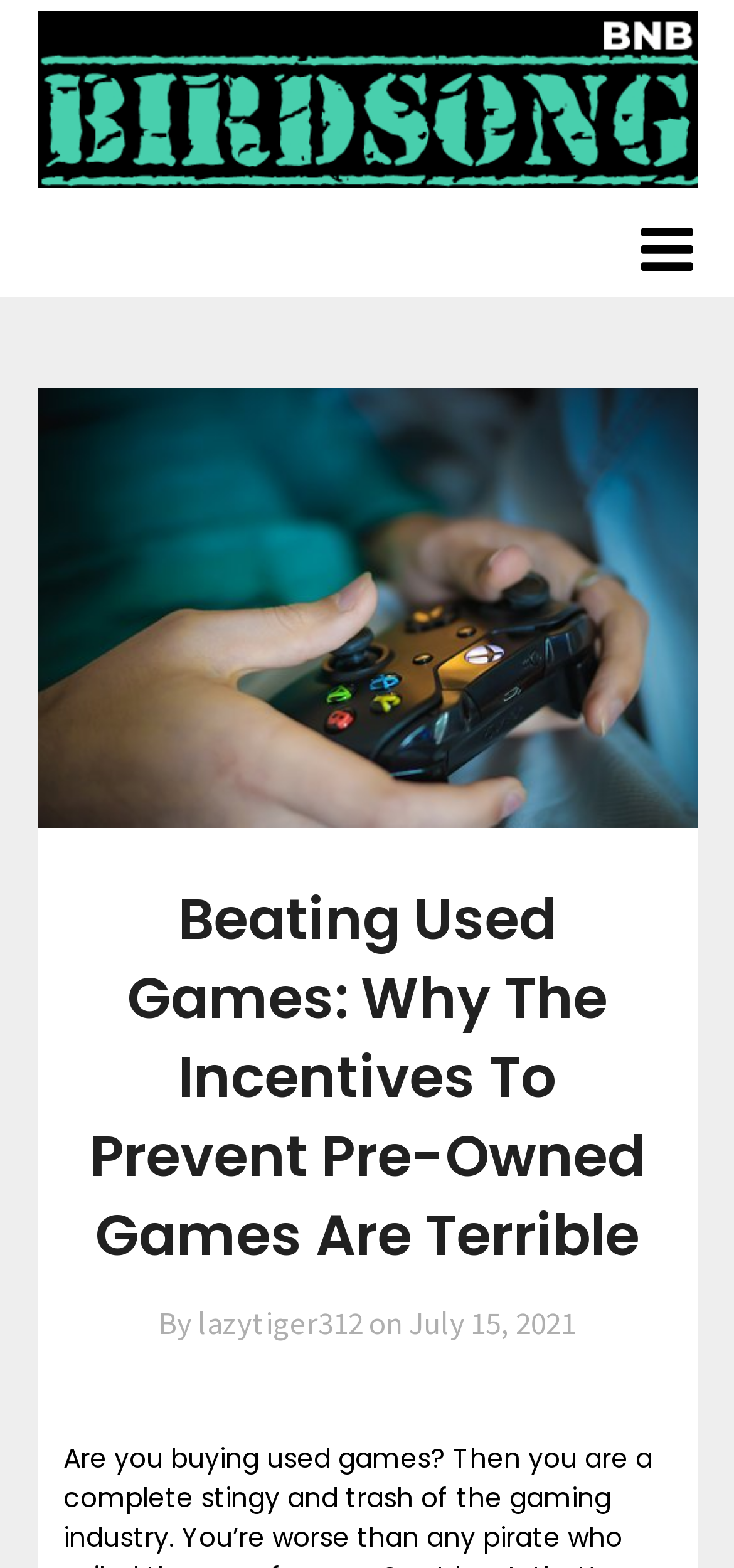Extract the bounding box coordinates for the UI element described as: "July 15, 2021January 8, 2024".

[0.556, 0.83, 0.785, 0.856]